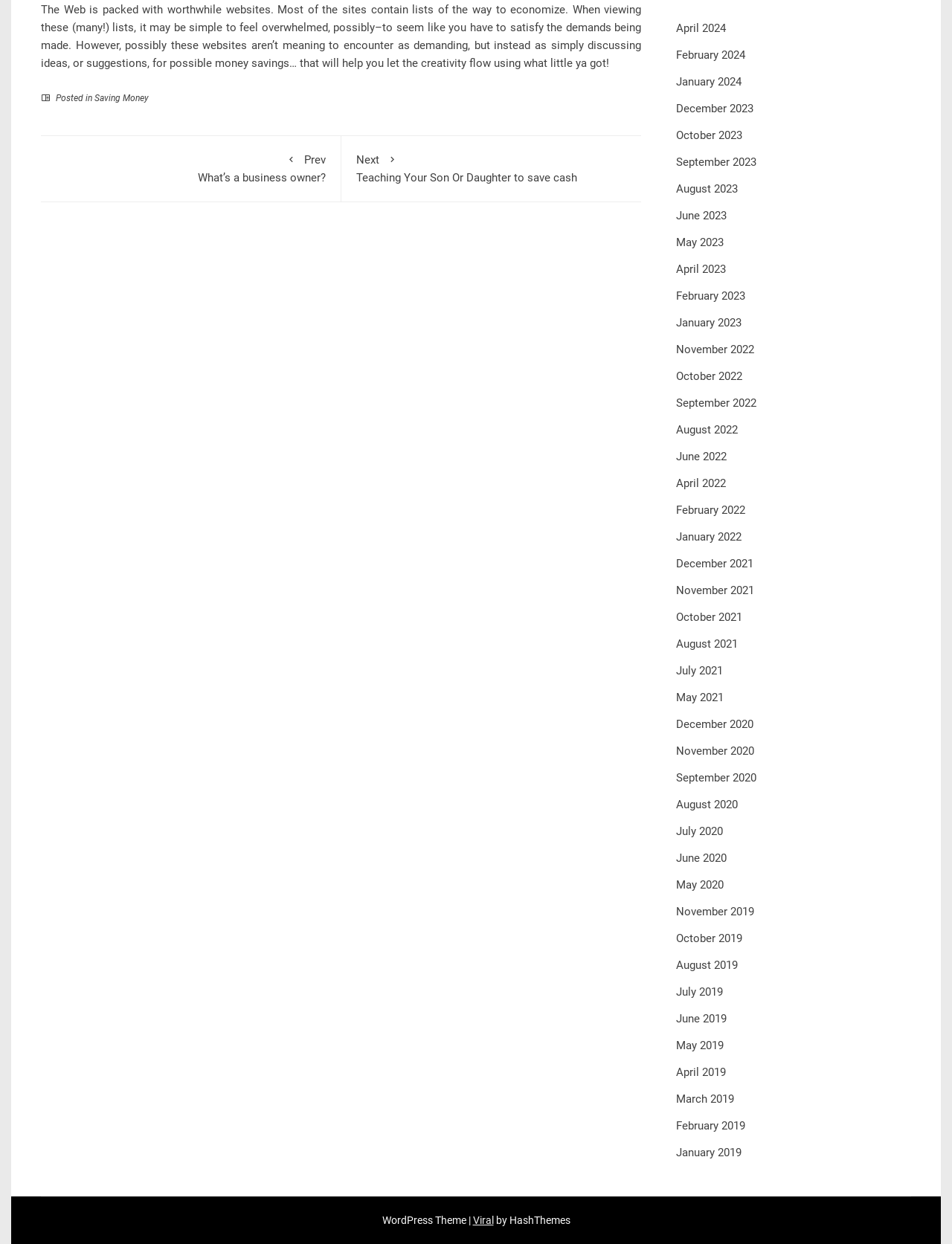Identify the bounding box coordinates for the element that needs to be clicked to fulfill this instruction: "Click on the 'Saving Money' link". Provide the coordinates in the format of four float numbers between 0 and 1: [left, top, right, bottom].

[0.099, 0.075, 0.156, 0.083]